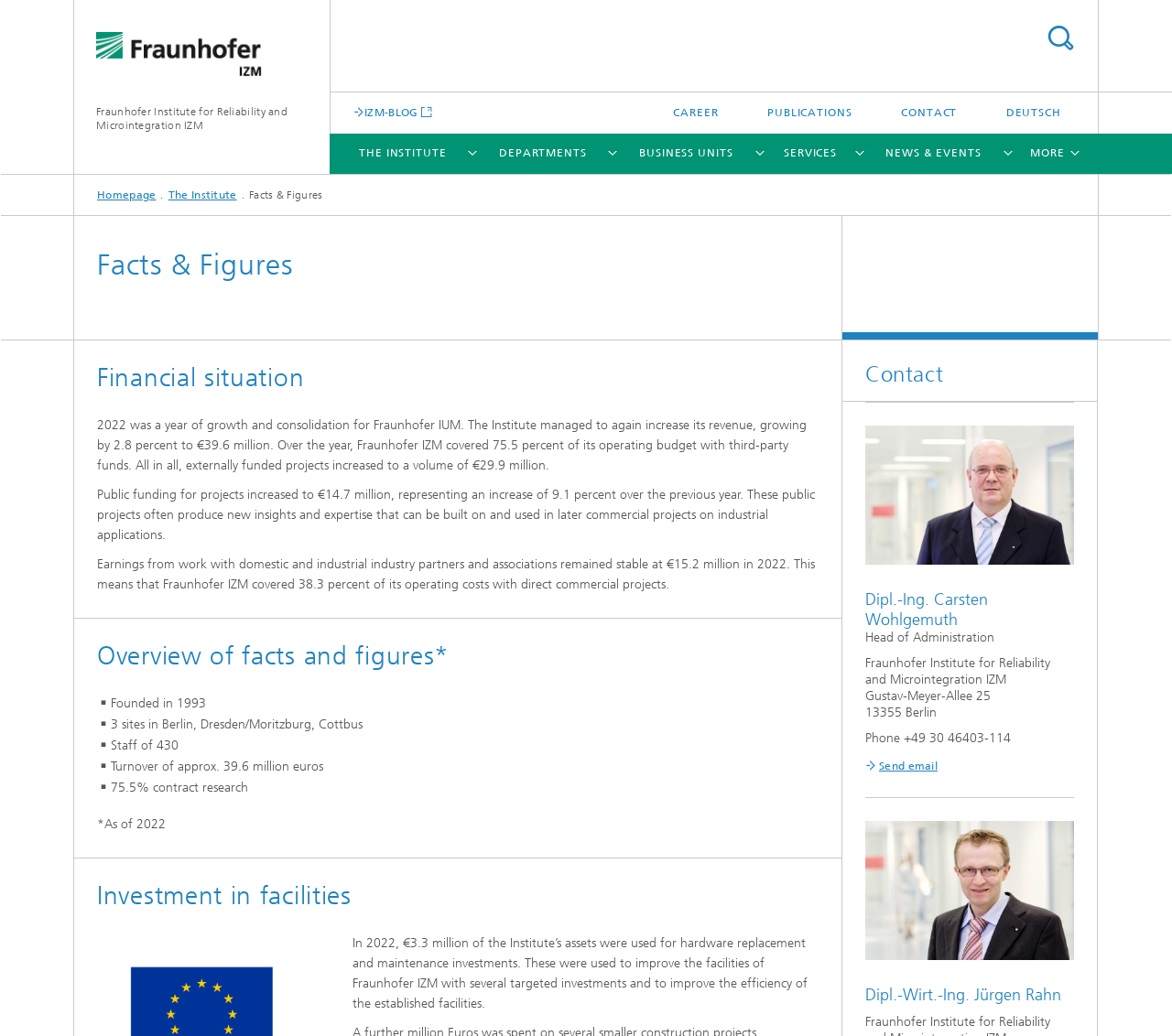Determine the bounding box coordinates for the area you should click to complete the following instruction: "Visit the Fraunhofer Institute for Reliability and Microintegration IZM homepage".

[0.082, 0.102, 0.245, 0.127]